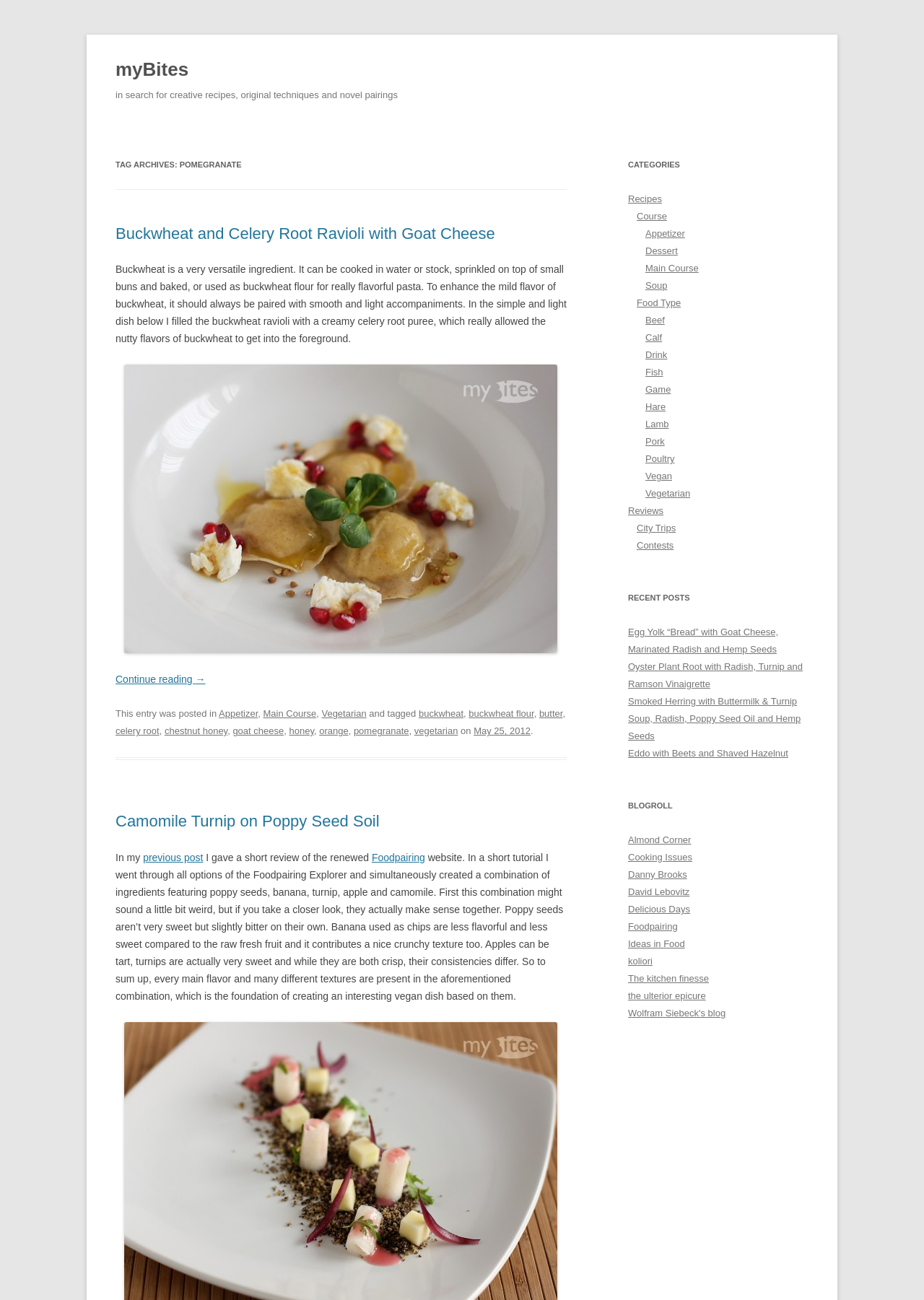What is the main ingredient in the first recipe?
Deliver a detailed and extensive answer to the question.

The main ingredient in the first recipe is 'Buckwheat' which is mentioned in the heading 'Buckwheat and Celery Root Ravioli with Goat Cheese' and also in the text 'Buckwheat is a very versatile ingredient...'.